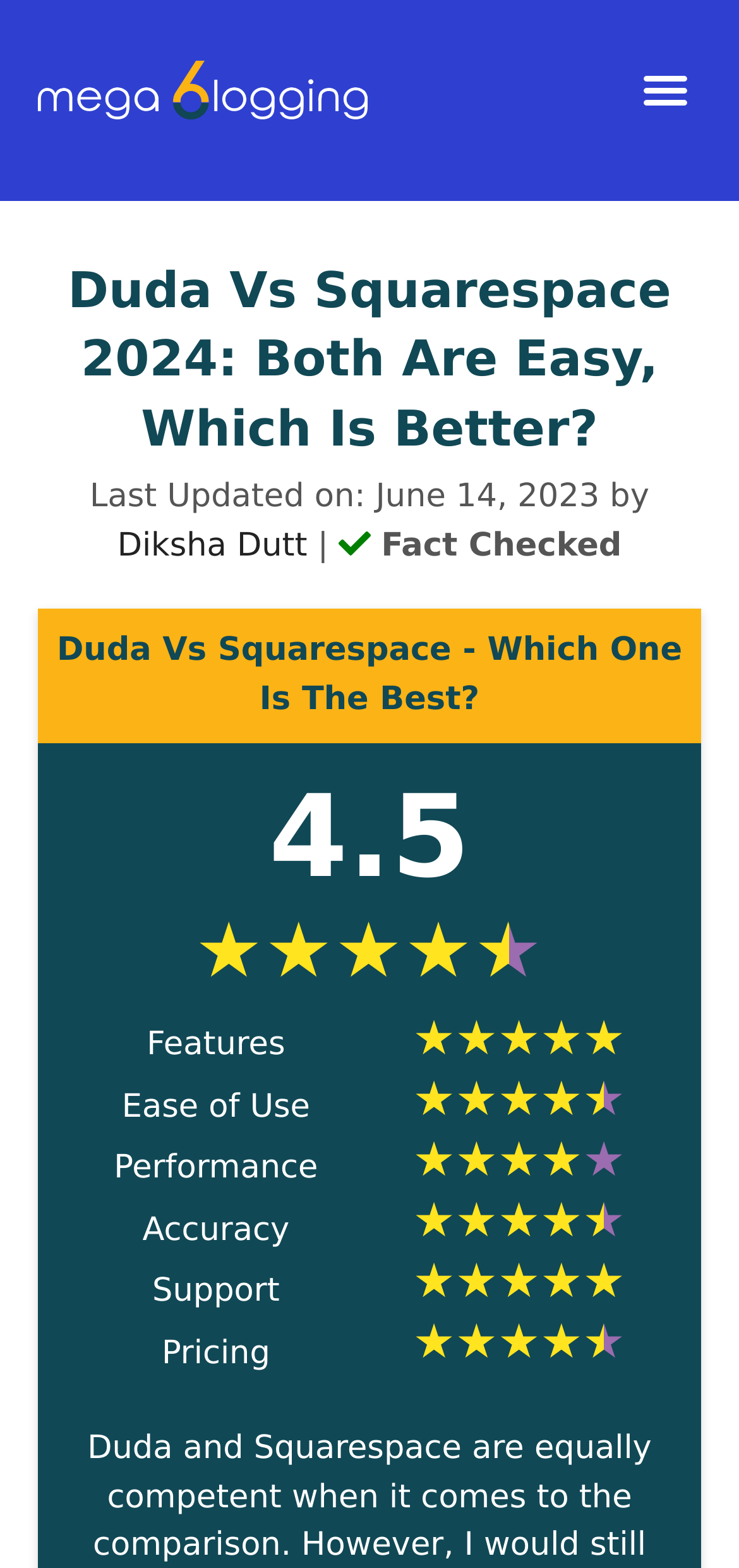Use the details in the image to answer the question thoroughly: 
What are the categories compared between Duda and Squarespace?

I found the categories by looking at the list of text elements near the bottom of the page, which appear to be headings or categories for comparison between Duda and Squarespace.